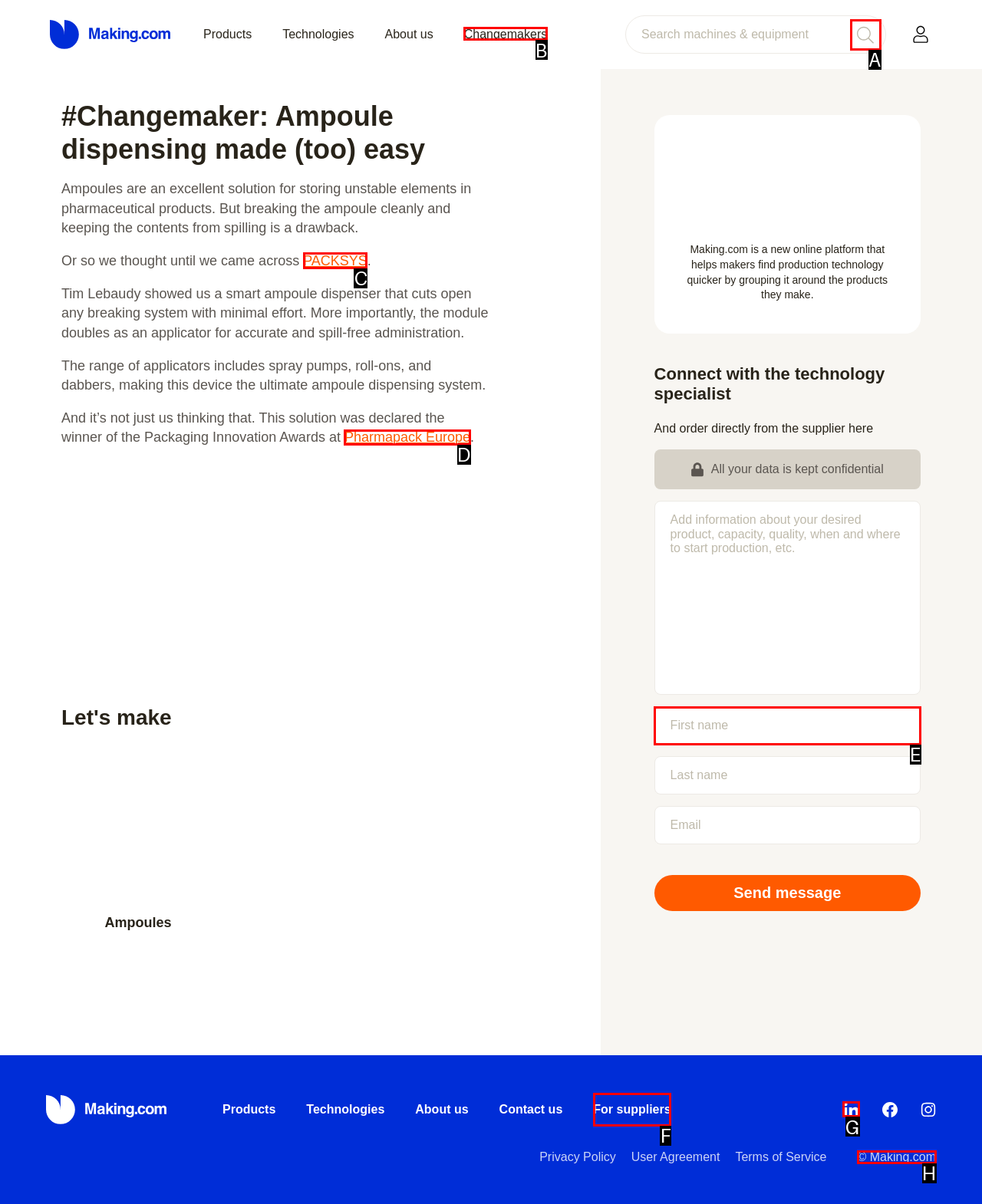To achieve the task: Click on the link to learn more about PACKSYS, which HTML element do you need to click?
Respond with the letter of the correct option from the given choices.

C